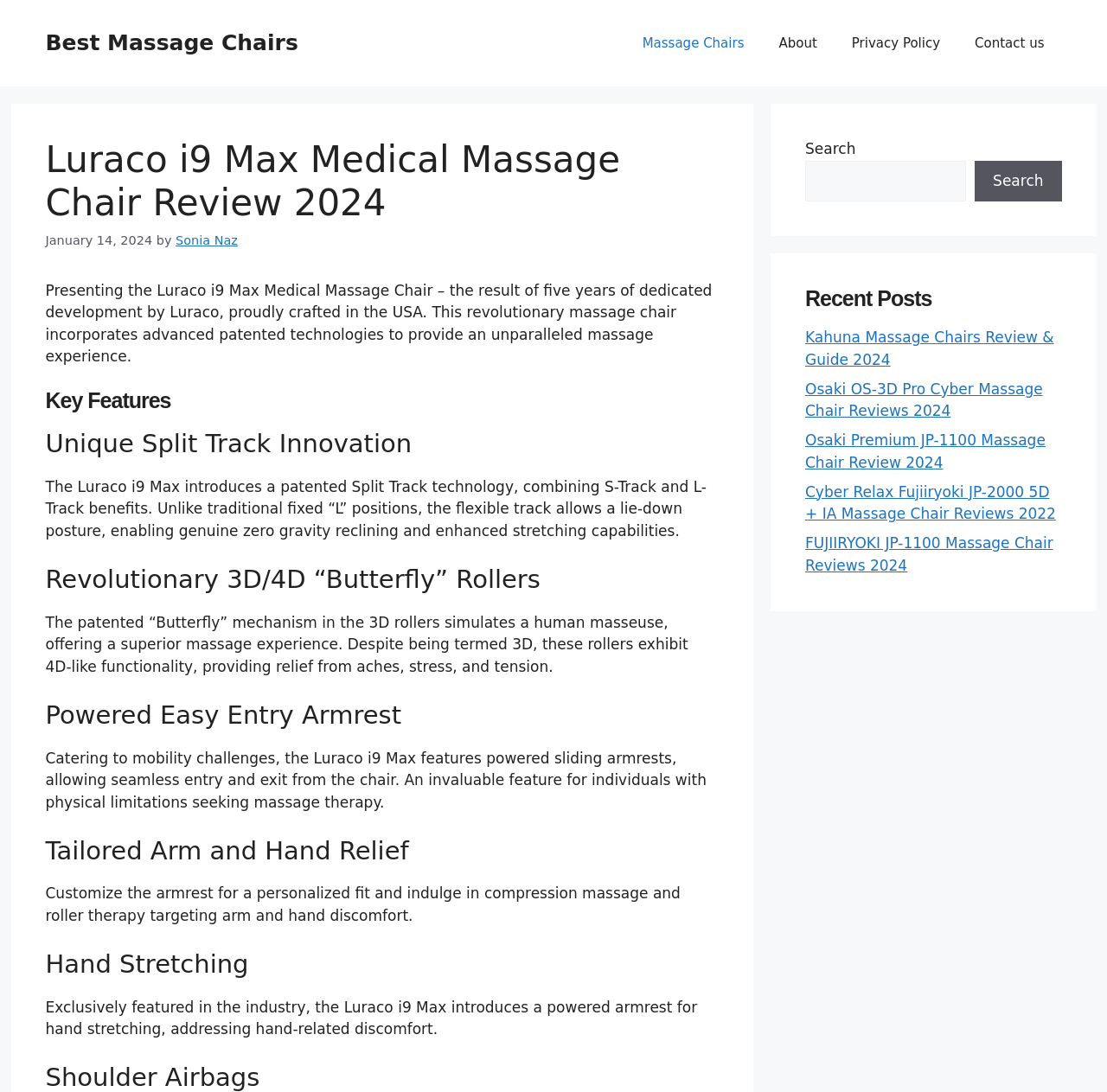How many years of development did Luraco dedicate to the i9 Max?
Please look at the screenshot and answer in one word or a short phrase.

five years